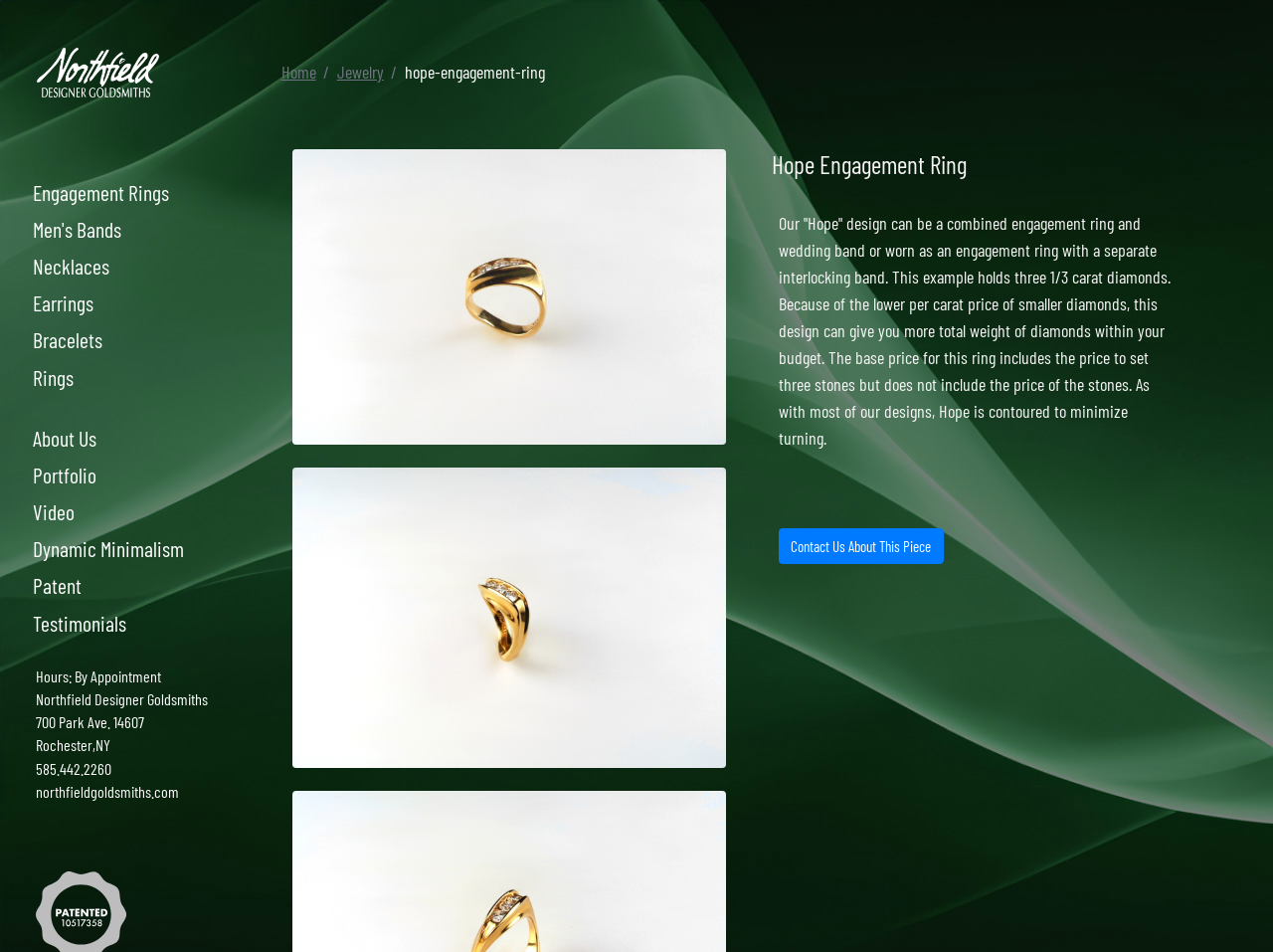Provide the bounding box coordinates of the HTML element described as: "Contact Us About This Piece". The bounding box coordinates should be four float numbers between 0 and 1, i.e., [left, top, right, bottom].

[0.612, 0.555, 0.741, 0.593]